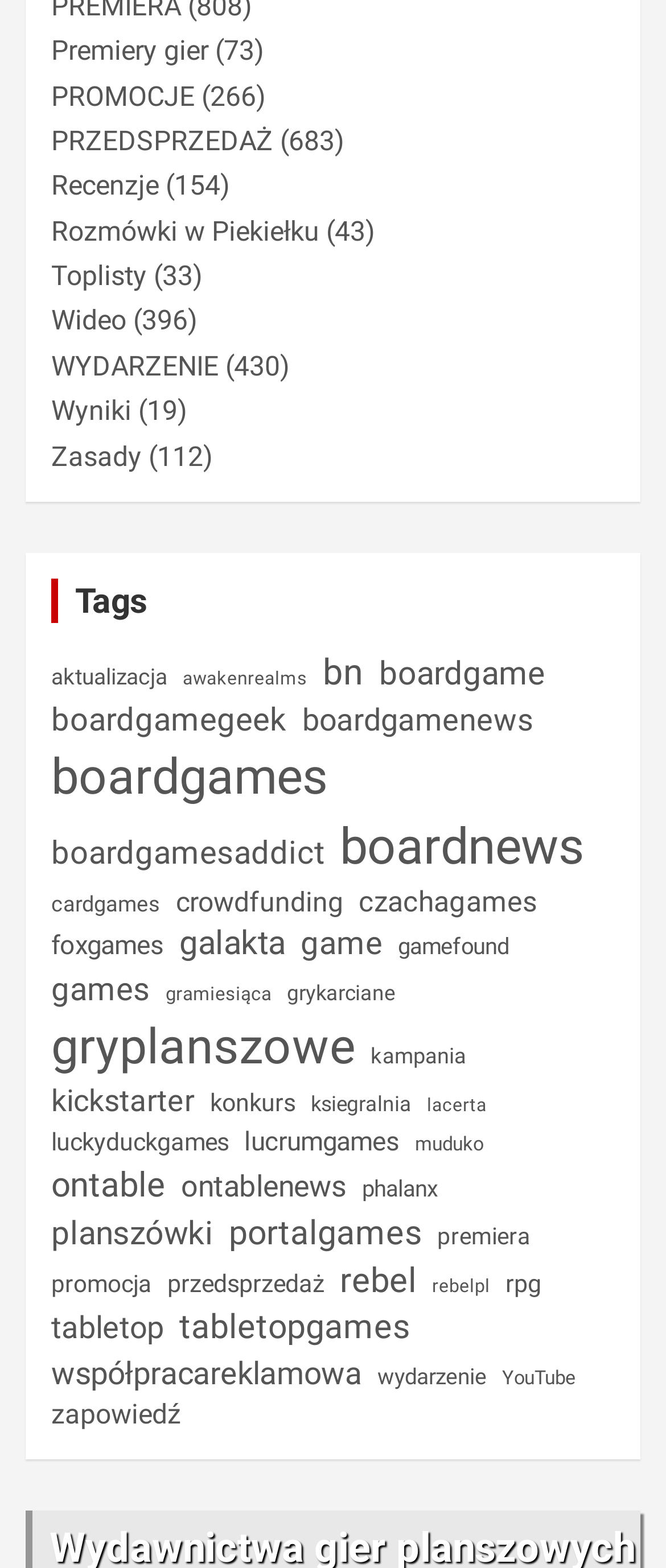Identify the bounding box coordinates for the region to click in order to carry out this instruction: "Click on the 'awakenrealms' link". Provide the coordinates using four float numbers between 0 and 1, formatted as [left, top, right, bottom].

[0.274, 0.415, 0.462, 0.451]